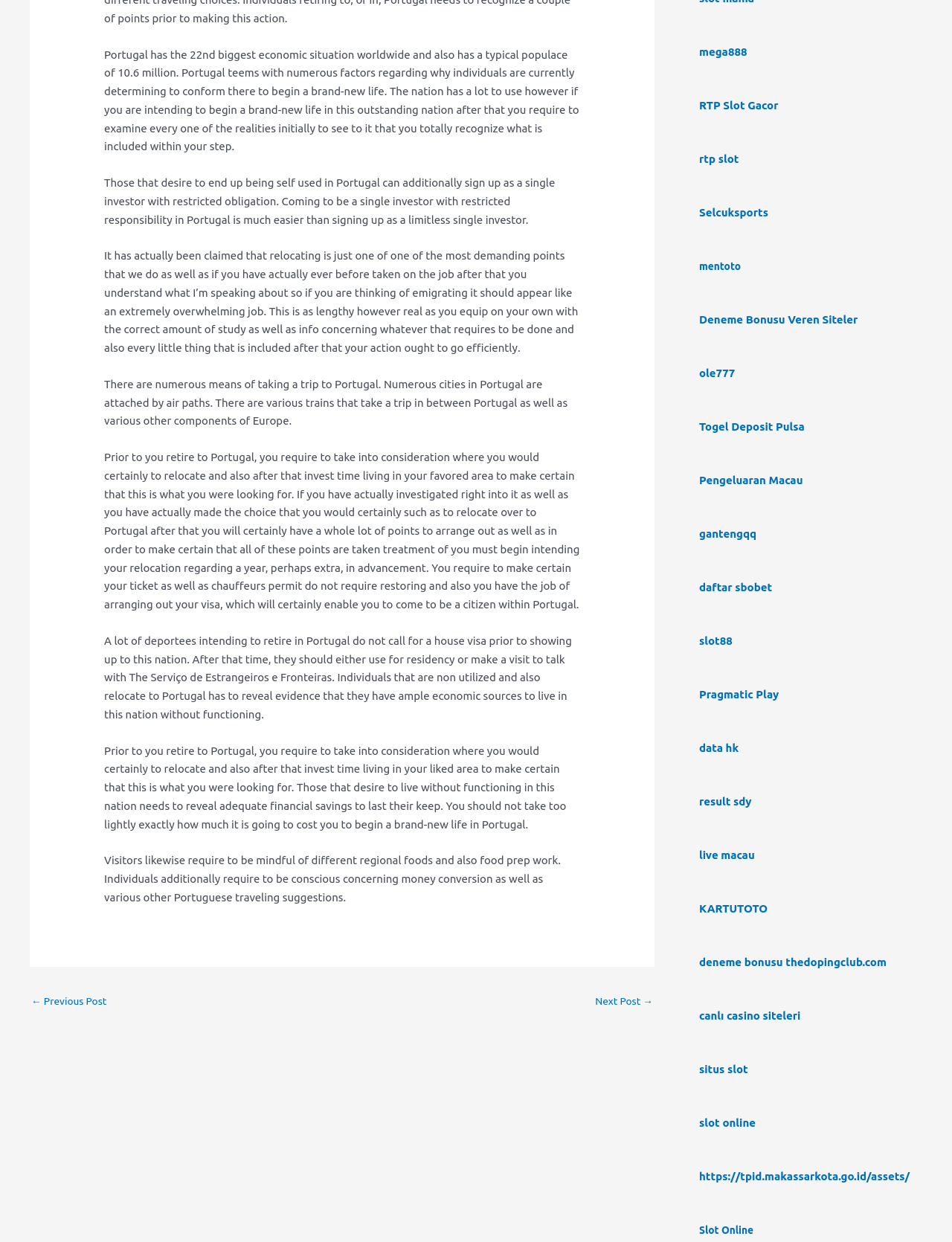Specify the bounding box coordinates of the region I need to click to perform the following instruction: "Check out the 'Selcuksports' website". The coordinates must be four float numbers in the range of 0 to 1, i.e., [left, top, right, bottom].

[0.734, 0.166, 0.807, 0.176]